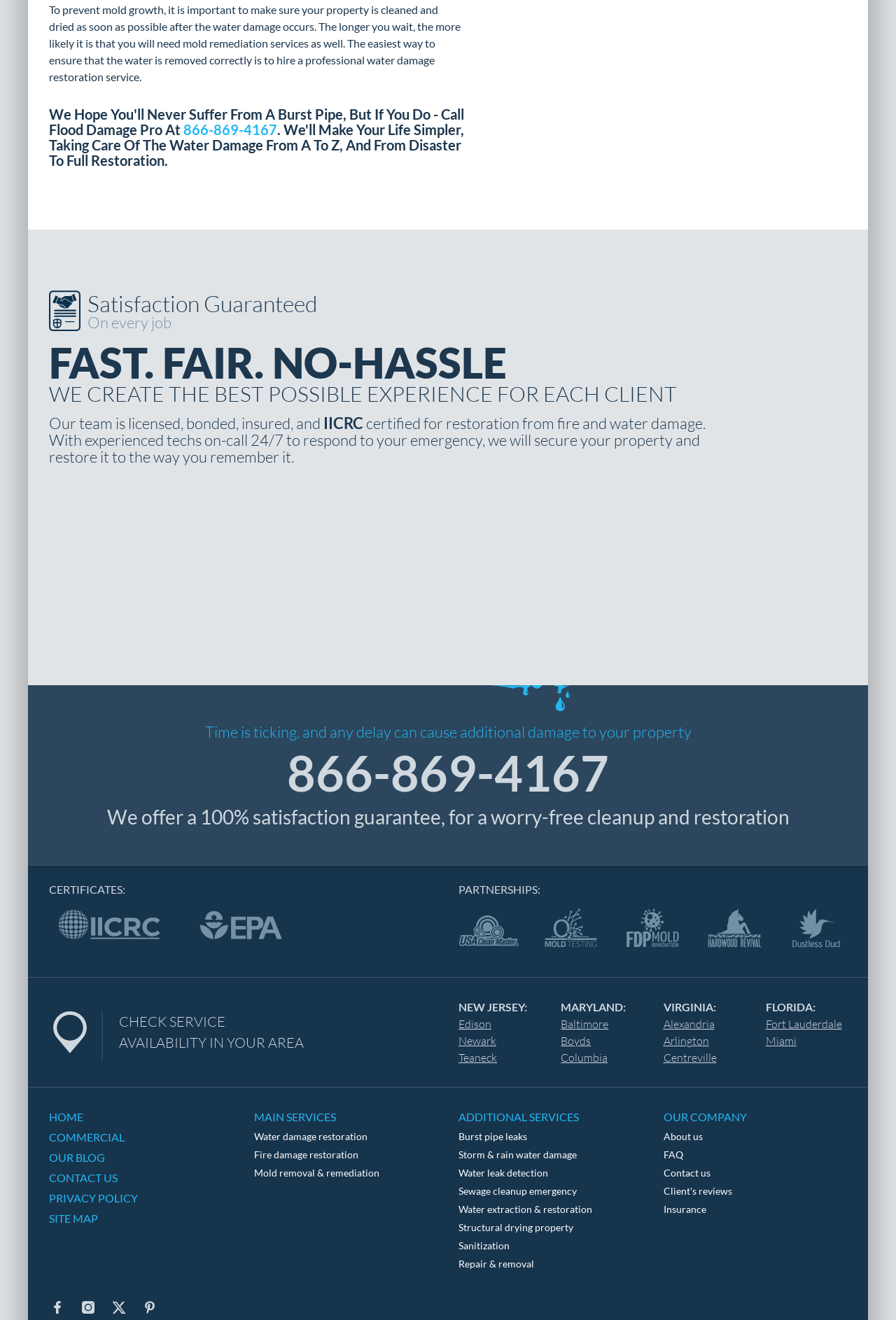What are the areas served by Flood Damage Pro?
Respond to the question with a well-detailed and thorough answer.

The areas served can be found in the section which lists the states and cities, including 'NEW JERSEY:', 'MARYLAND:', 'VIRGINIA:', 'FLORIDA:', and their corresponding cities.